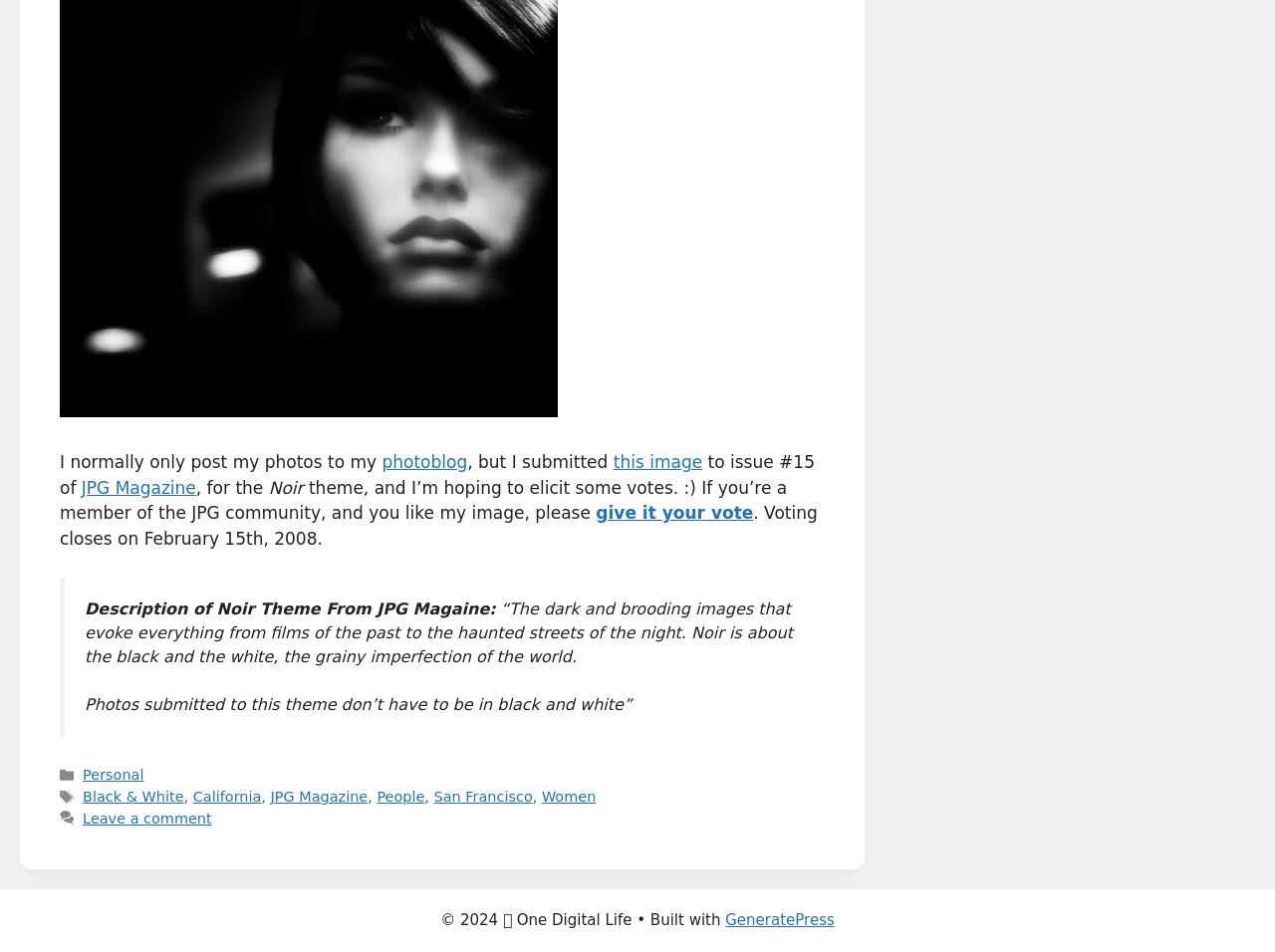Using the element description JPG Magazine, predict the bounding box coordinates for the UI element. Provide the coordinates in (top-left x, top-left y, bottom-right x, bottom-right y) format with values ranging from 0 to 1.

[0.064, 0.502, 0.154, 0.523]